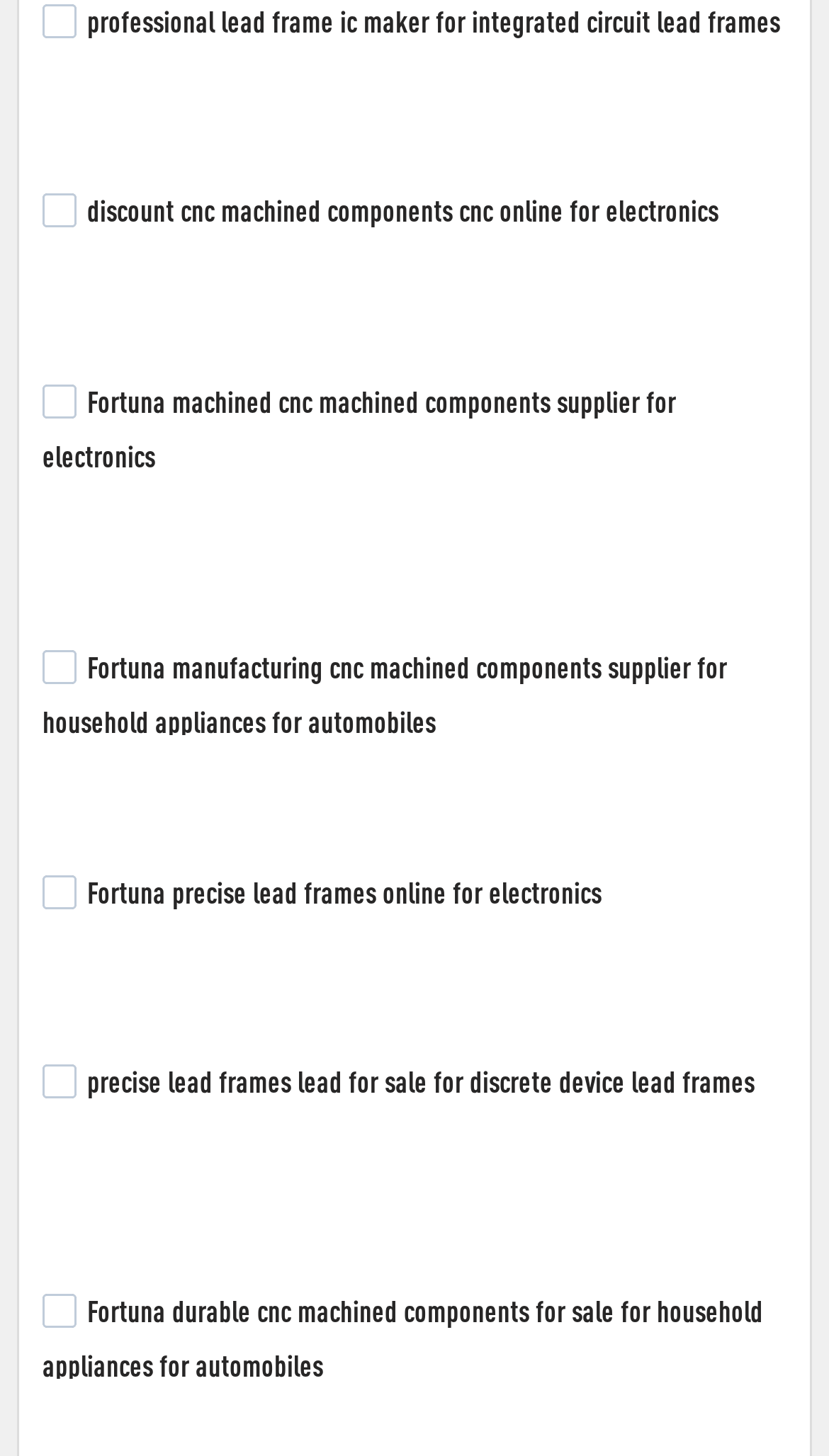Pinpoint the bounding box coordinates of the clickable area necessary to execute the following instruction: "Explore Fortuna manufacturing CNC machined components supplier". The coordinates should be given as four float numbers between 0 and 1, namely [left, top, right, bottom].

[0.051, 0.366, 0.949, 0.425]